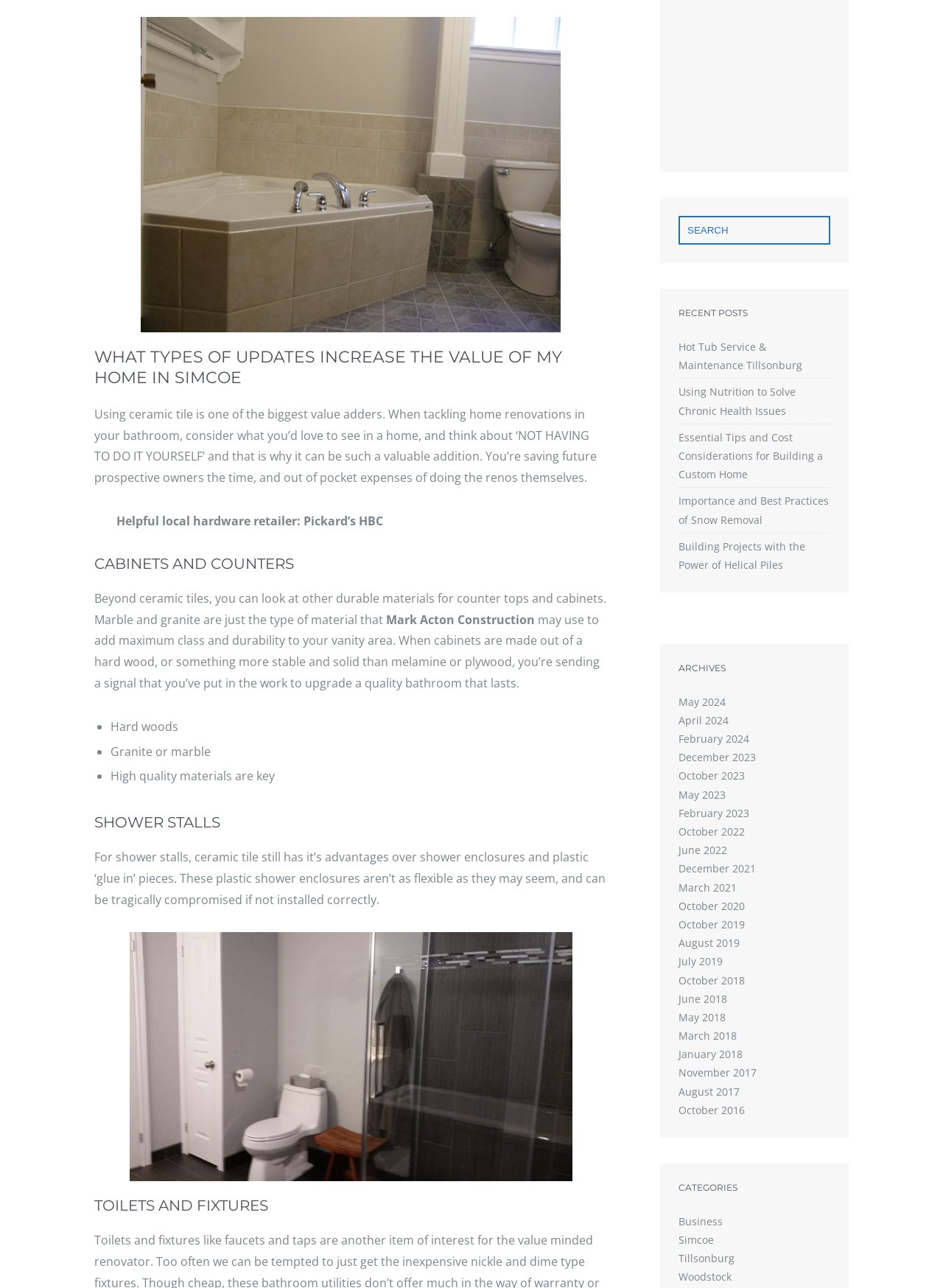Determine the bounding box coordinates of the clickable element necessary to fulfill the instruction: "Explore Simcoe category". Provide the coordinates as four float numbers within the 0 to 1 range, i.e., [left, top, right, bottom].

[0.72, 0.957, 0.757, 0.968]